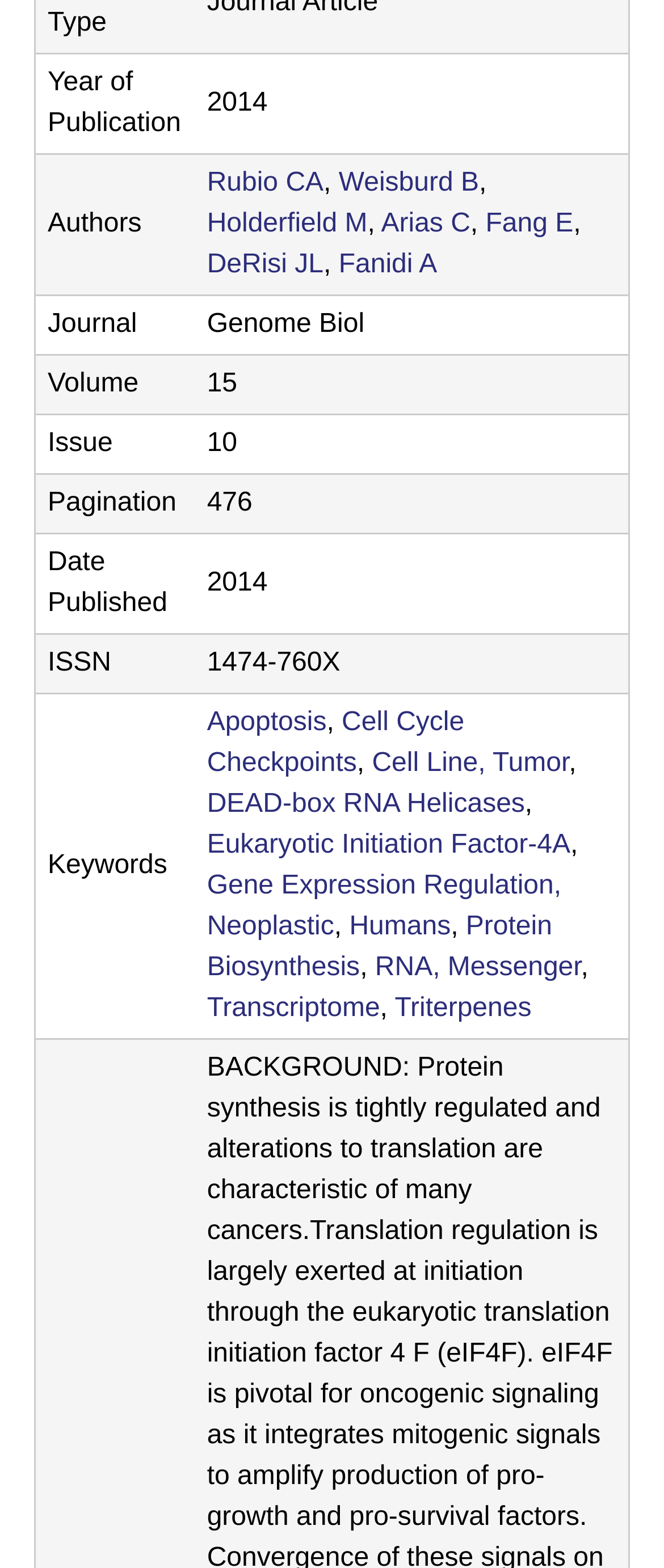Determine the bounding box coordinates of the clickable element to achieve the following action: 'Check the keywords related to Apoptosis'. Provide the coordinates as four float values between 0 and 1, formatted as [left, top, right, bottom].

[0.312, 0.452, 0.492, 0.47]